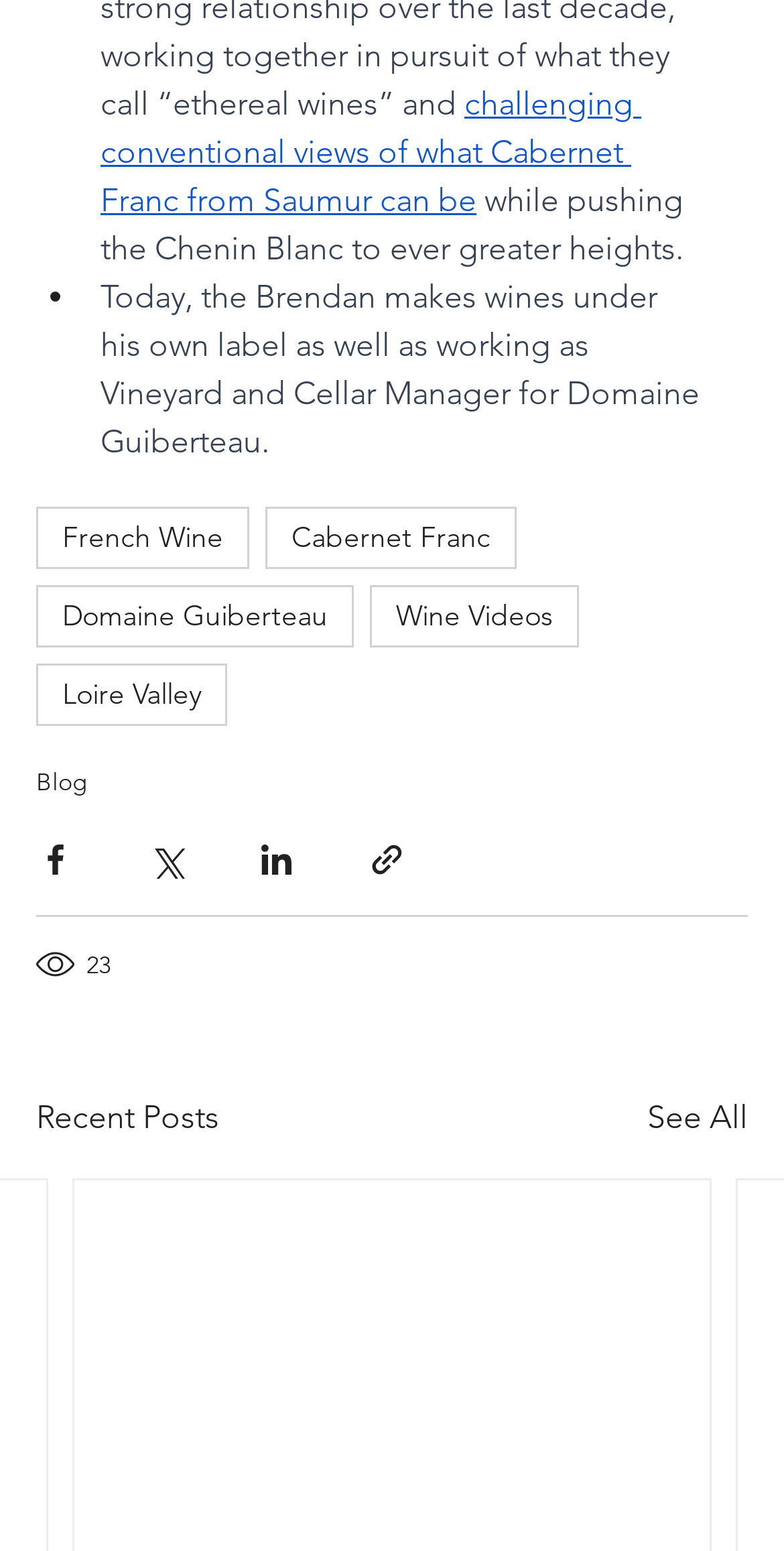Determine the bounding box coordinates of the element that should be clicked to execute the following command: "Read the blog".

[0.046, 0.495, 0.11, 0.514]